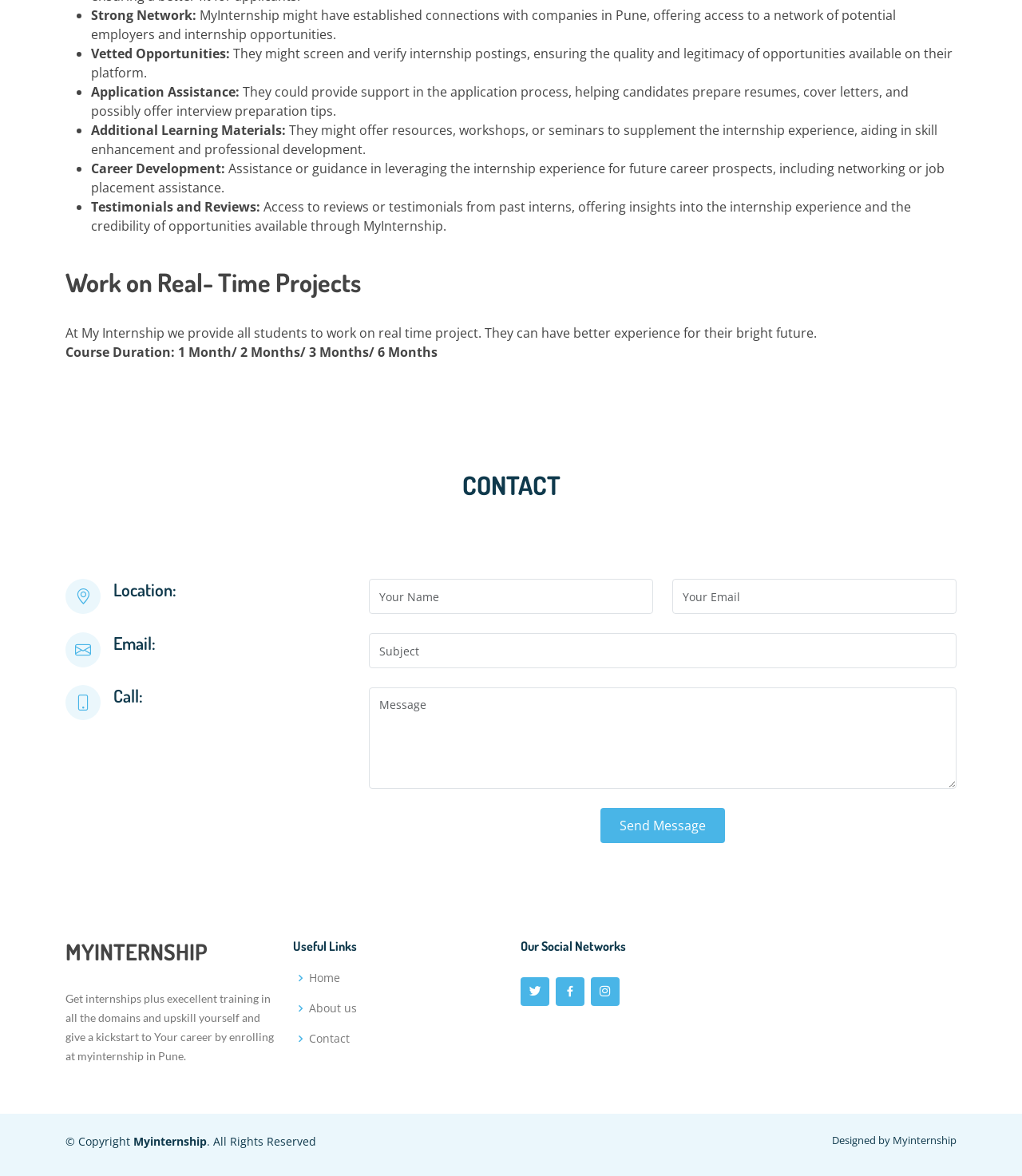Please identify the bounding box coordinates of the element's region that needs to be clicked to fulfill the following instruction: "View the About us page". The bounding box coordinates should consist of four float numbers between 0 and 1, i.e., [left, top, right, bottom].

[0.302, 0.852, 0.349, 0.862]